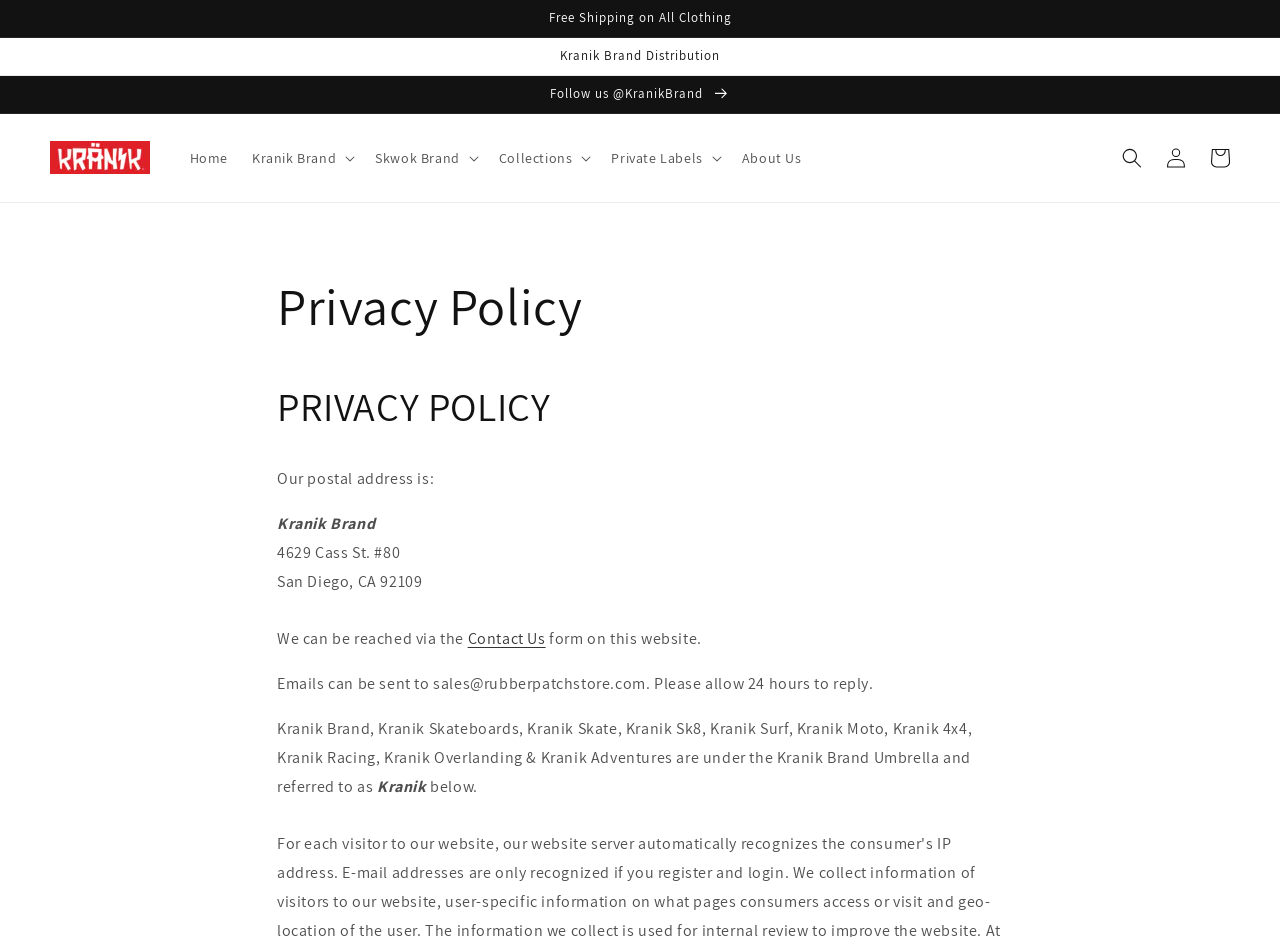Kindly determine the bounding box coordinates for the area that needs to be clicked to execute this instruction: "Follow us on social media".

[0.0, 0.081, 1.0, 0.12]